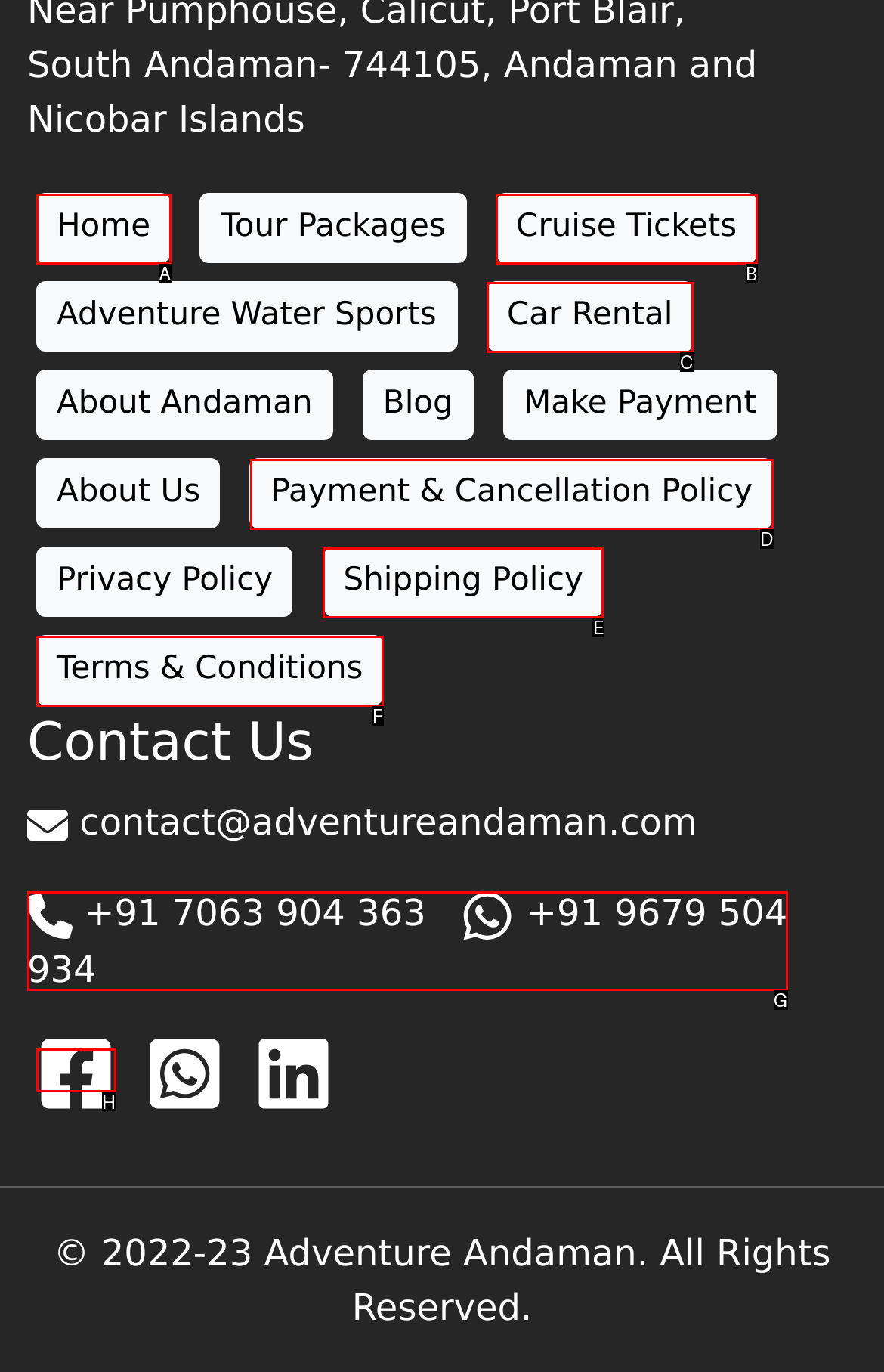Which HTML element matches the description: +91 9679 504 934?
Reply with the letter of the correct choice.

G